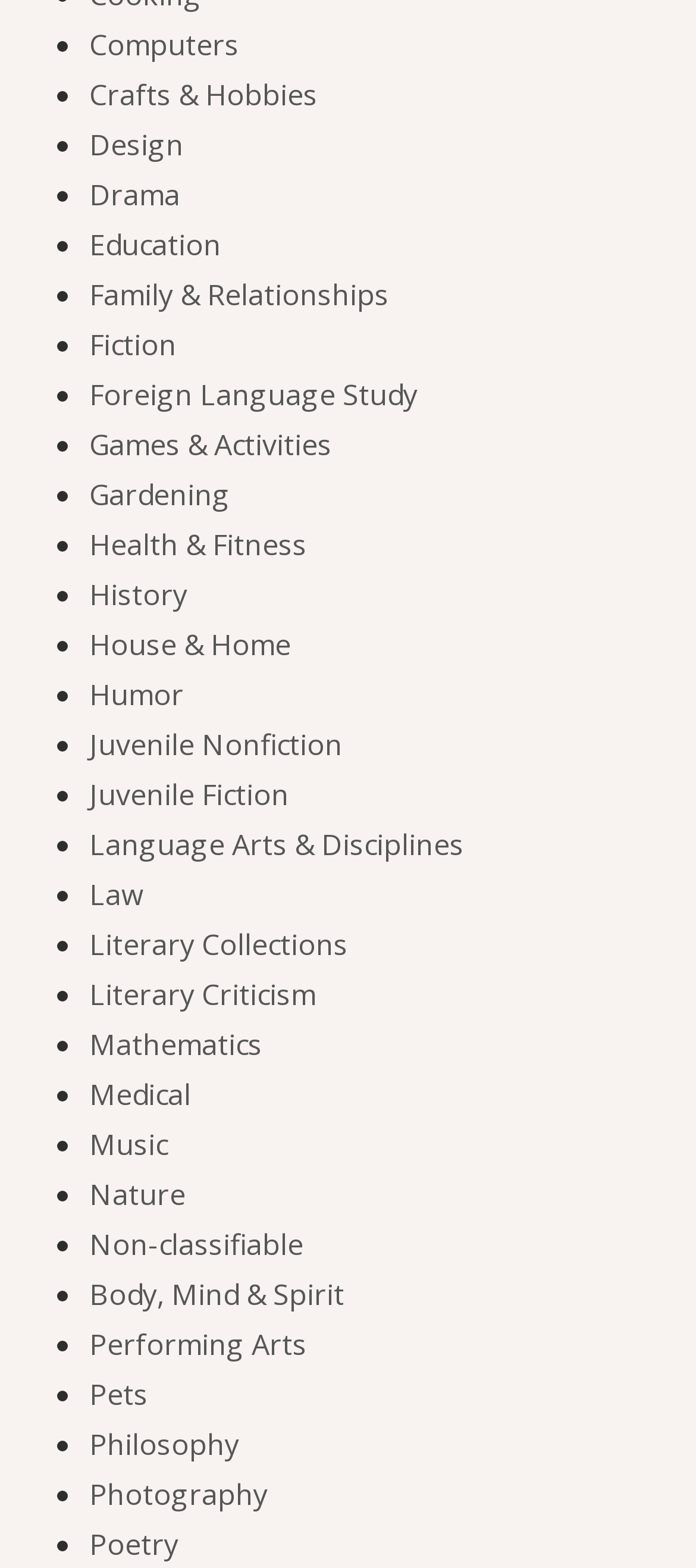Based on the visual content of the image, answer the question thoroughly: How many categories are listed?

I counted the number of links on the webpage, each representing a category, and found 37 of them.